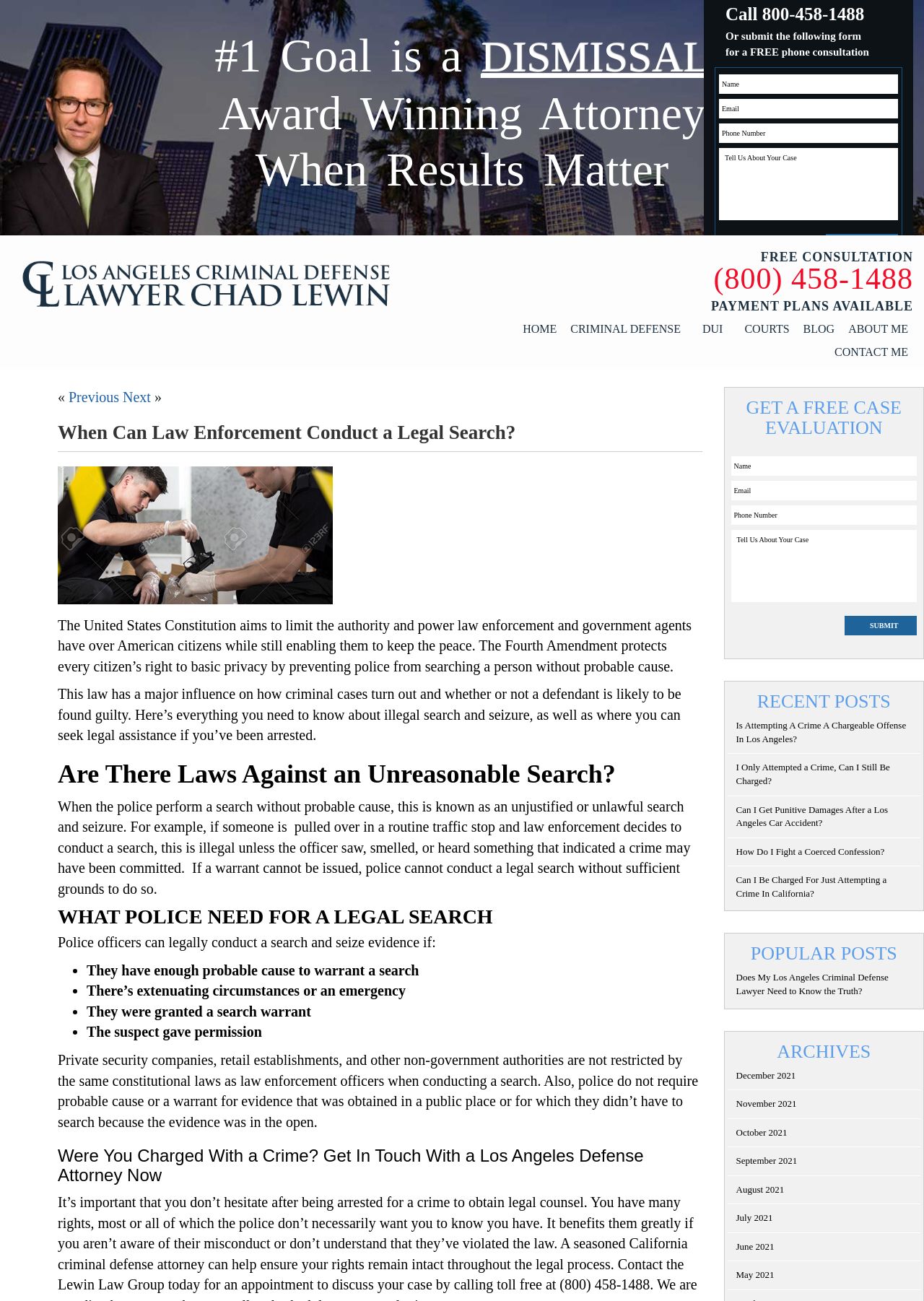Determine the bounding box for the described UI element: "Home".

[0.56, 0.064, 0.608, 0.08]